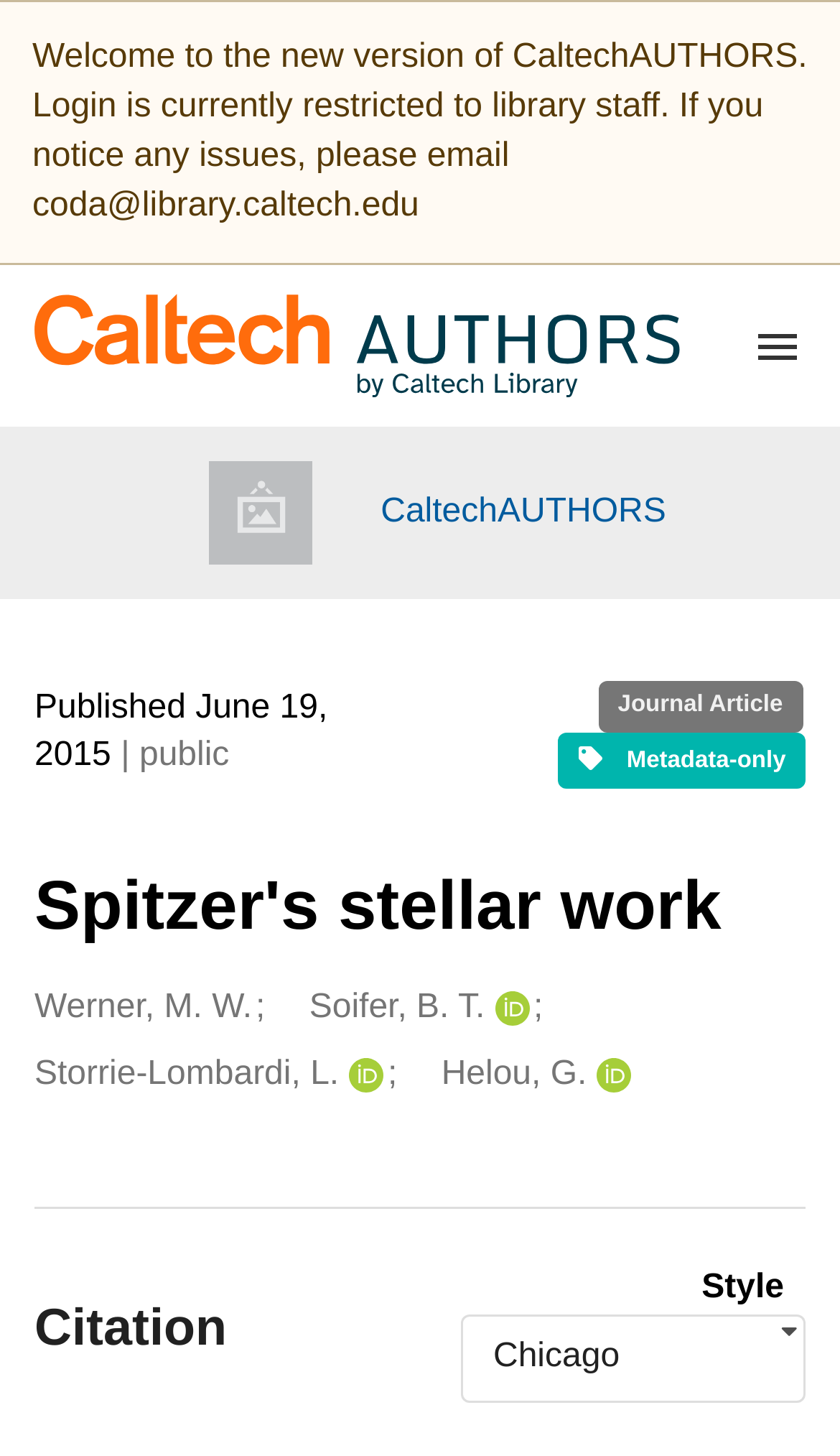Locate the bounding box coordinates of the element you need to click to accomplish the task described by this instruction: "Click on the 'Skip to main' link".

[0.013, 0.007, 0.38, 0.064]